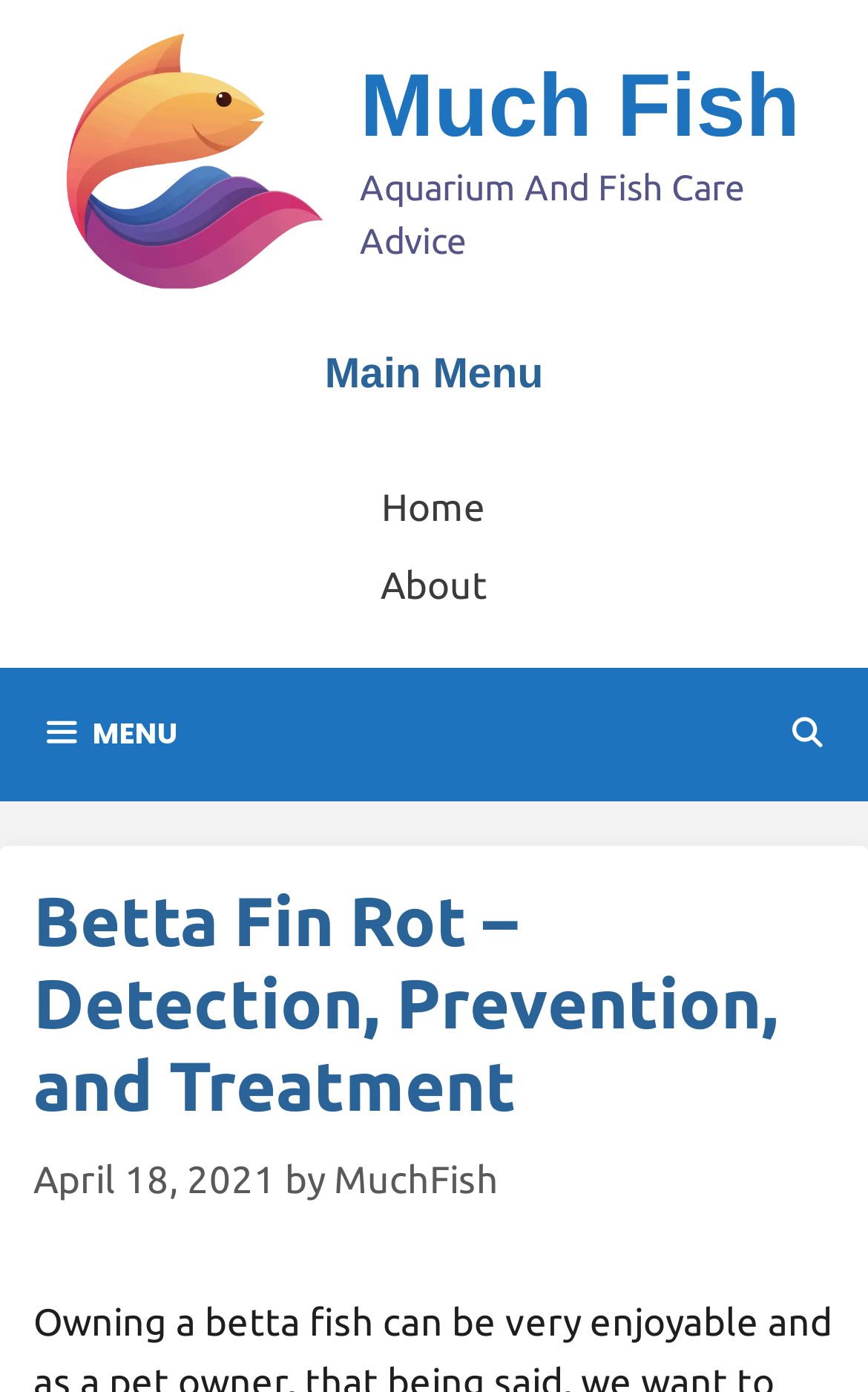Please find the bounding box for the UI component described as follows: "aria-label="Open Search Bar"".

[0.86, 0.48, 1.0, 0.576]